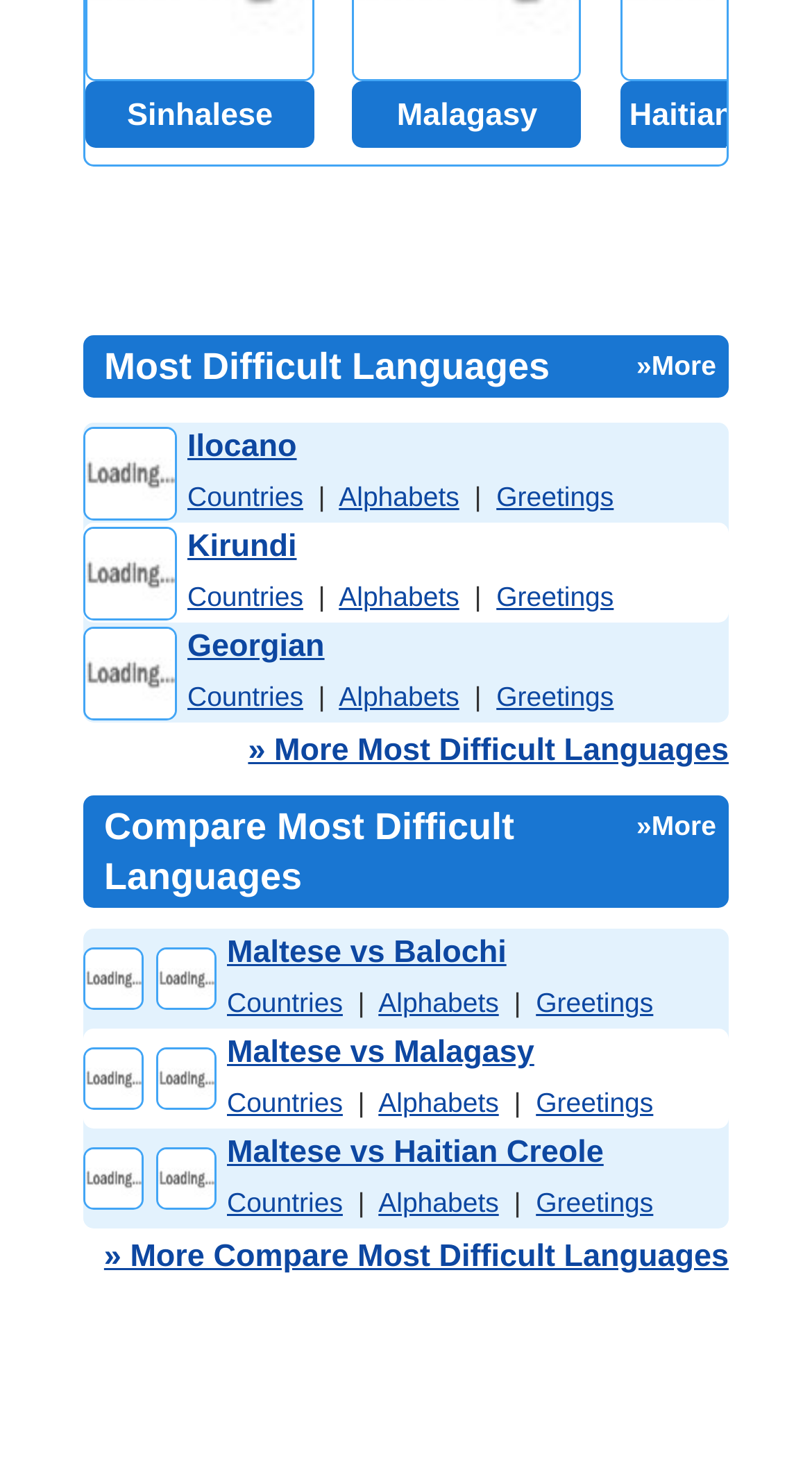Pinpoint the bounding box coordinates of the clickable area needed to execute the instruction: "View Ilocano information". The coordinates should be specified as four float numbers between 0 and 1, i.e., [left, top, right, bottom].

[0.103, 0.289, 0.897, 0.358]